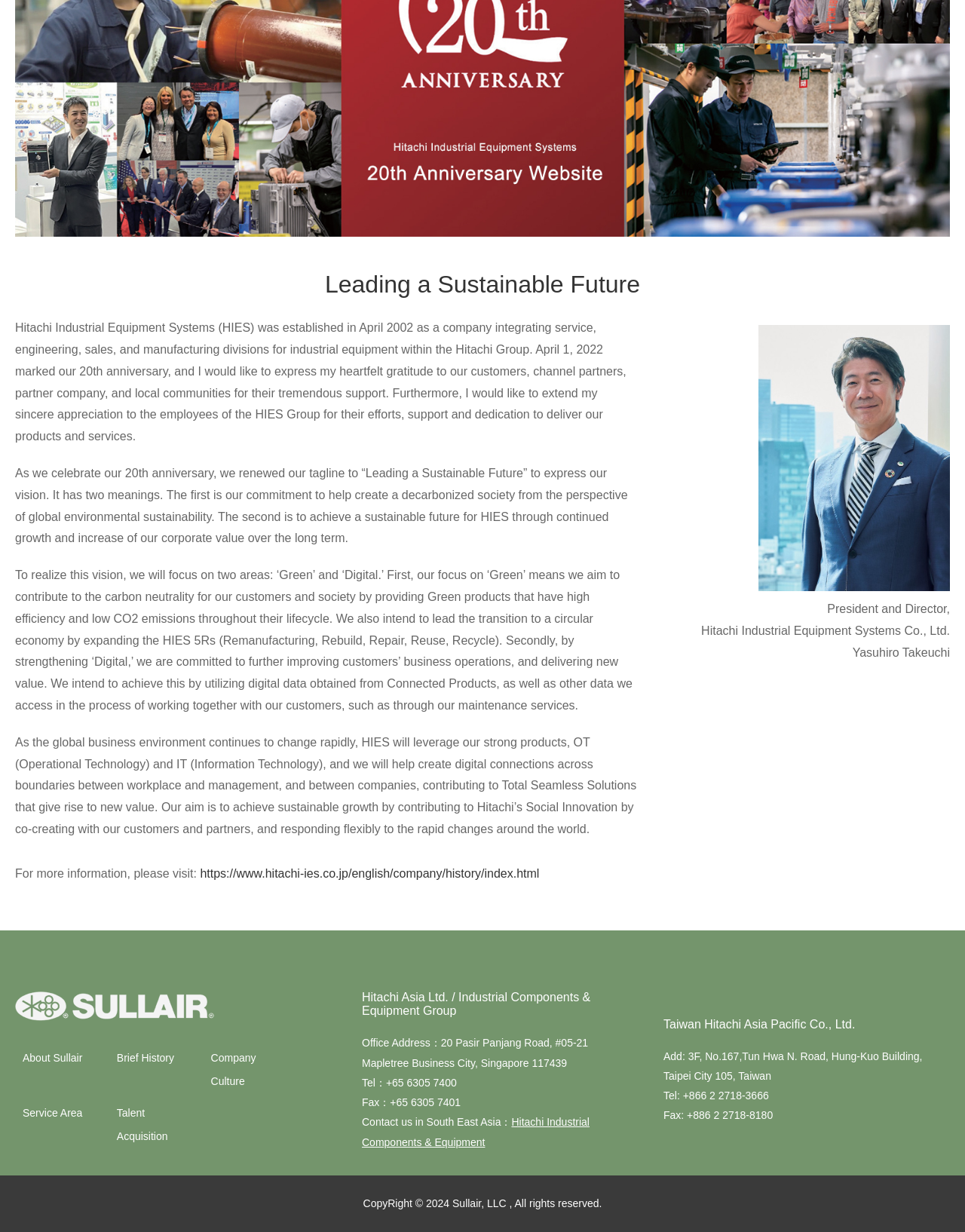For the following element description, predict the bounding box coordinates in the format (top-left x, top-left y, bottom-right x, bottom-right y). All values should be floating point numbers between 0 and 1. Description: Hitachi Industrial Components & Equipment

[0.375, 0.906, 0.611, 0.932]